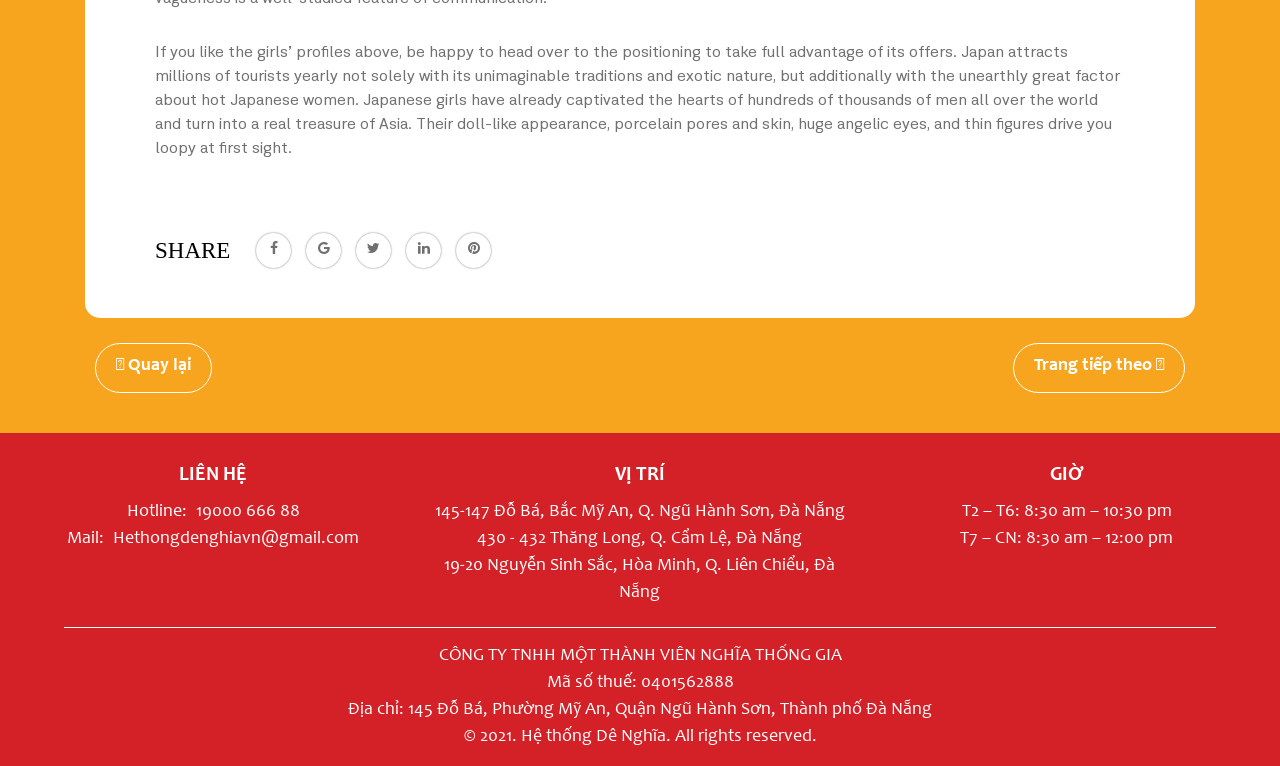What is the address of the company?
Relying on the image, give a concise answer in one word or a brief phrase.

145 Đỗ Bá, Phường Mỹ An, Quận Ngũ Hành Sơn, Thành phố Đà Nẵng